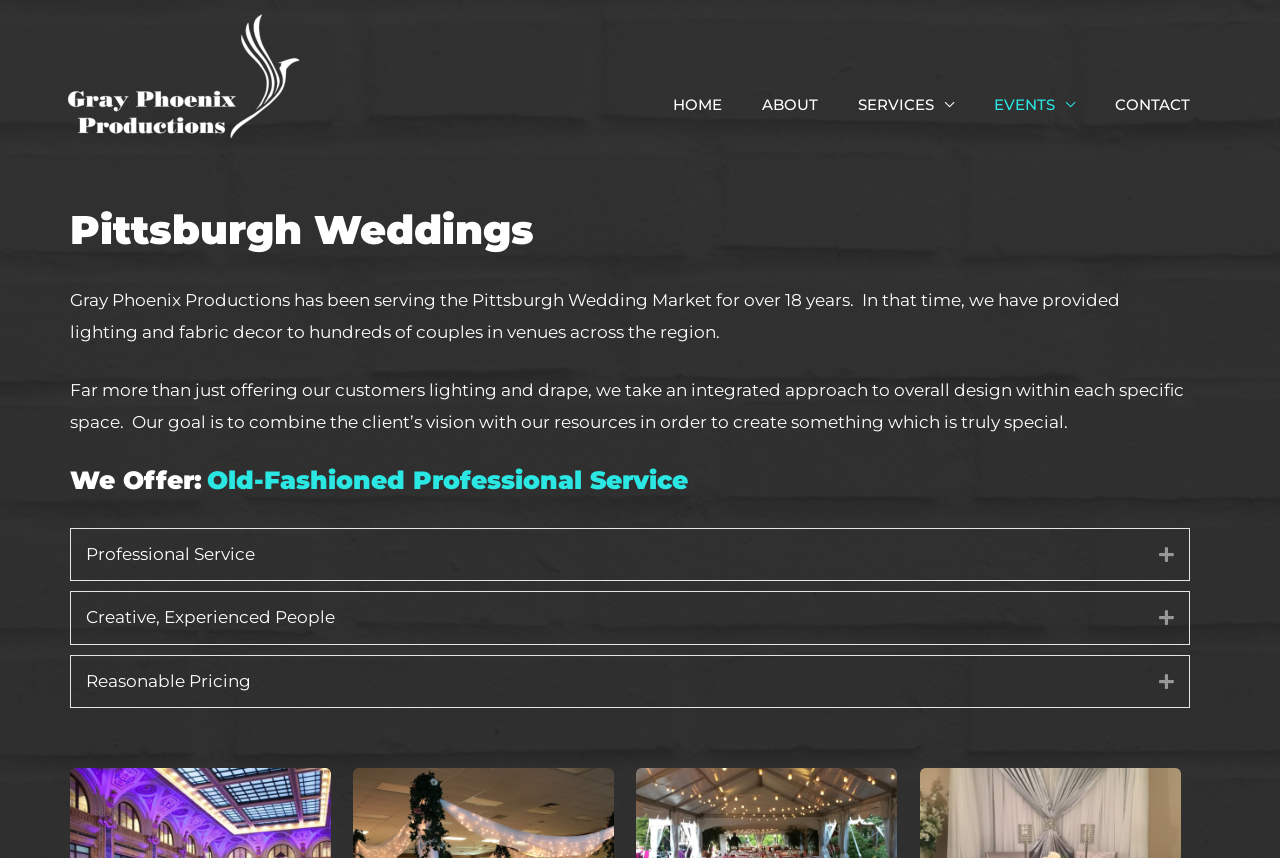Show me the bounding box coordinates of the clickable region to achieve the task as per the instruction: "Click the 'Next Post →' link".

None